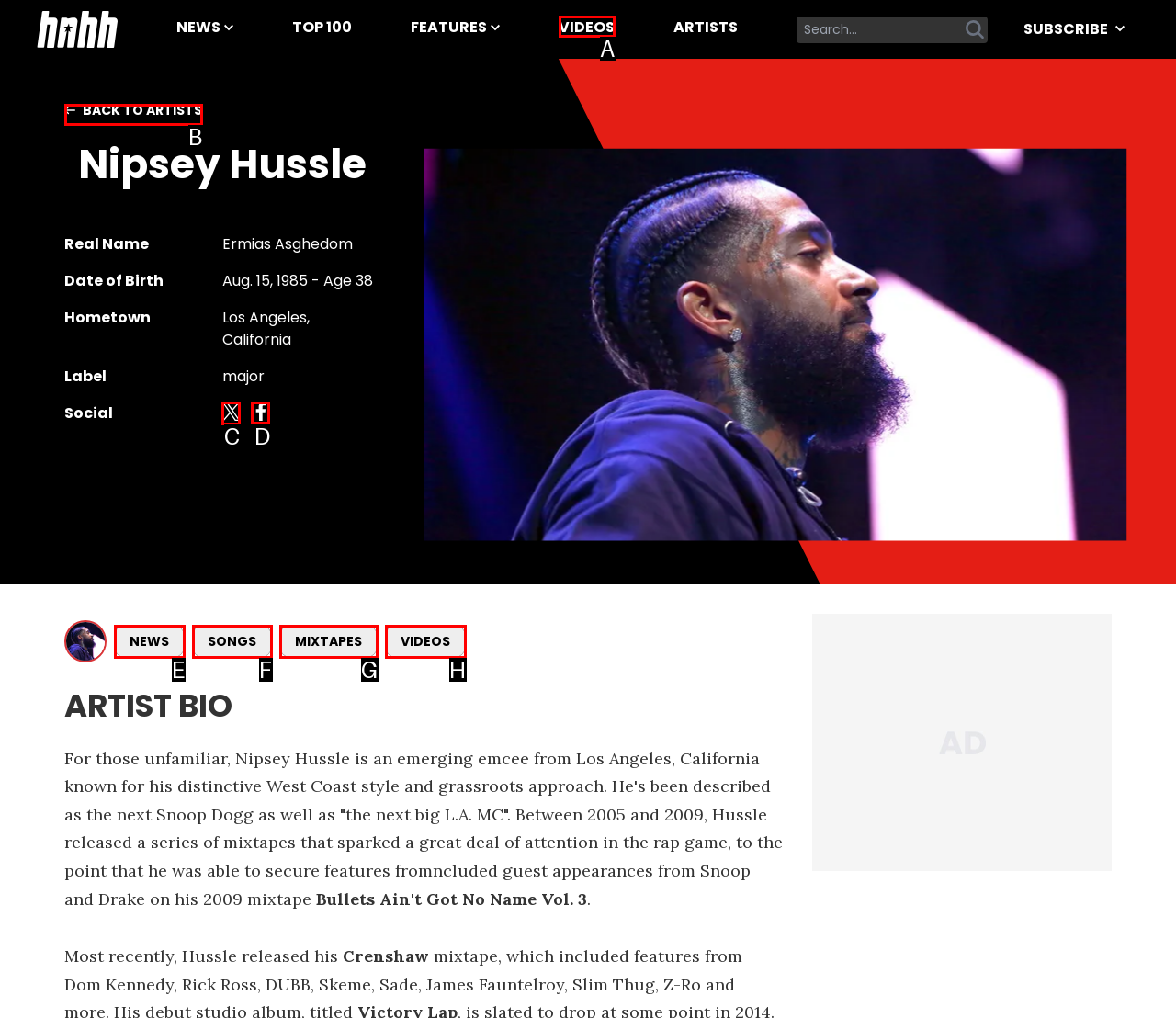Determine the letter of the UI element I should click on to complete the task: Follow Nipsey Hussle on Twitter from the provided choices in the screenshot.

C